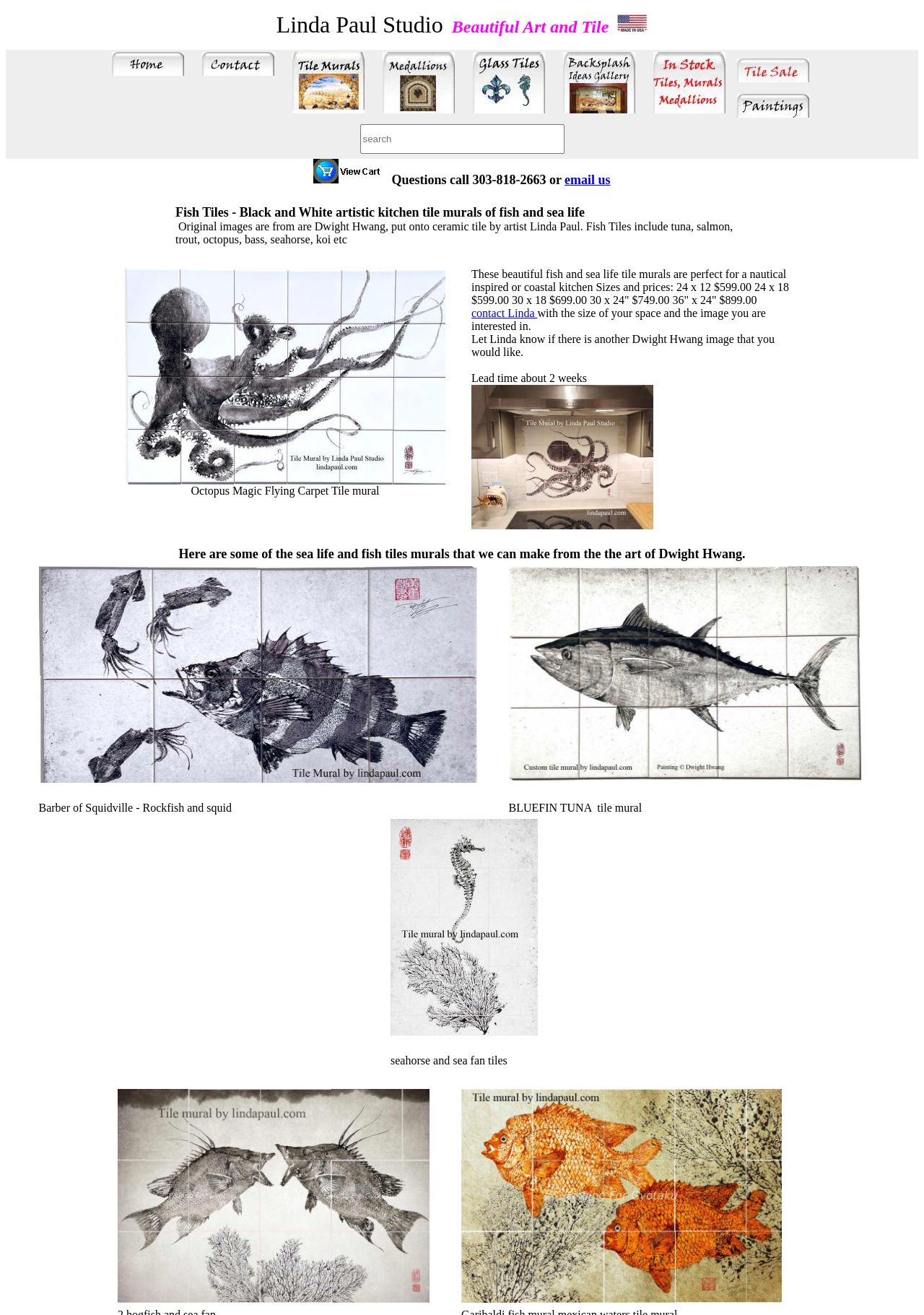Identify the bounding box for the described UI element: "alt="Garibaldi fish mural mexican waters"".

[0.499, 0.983, 0.846, 0.992]